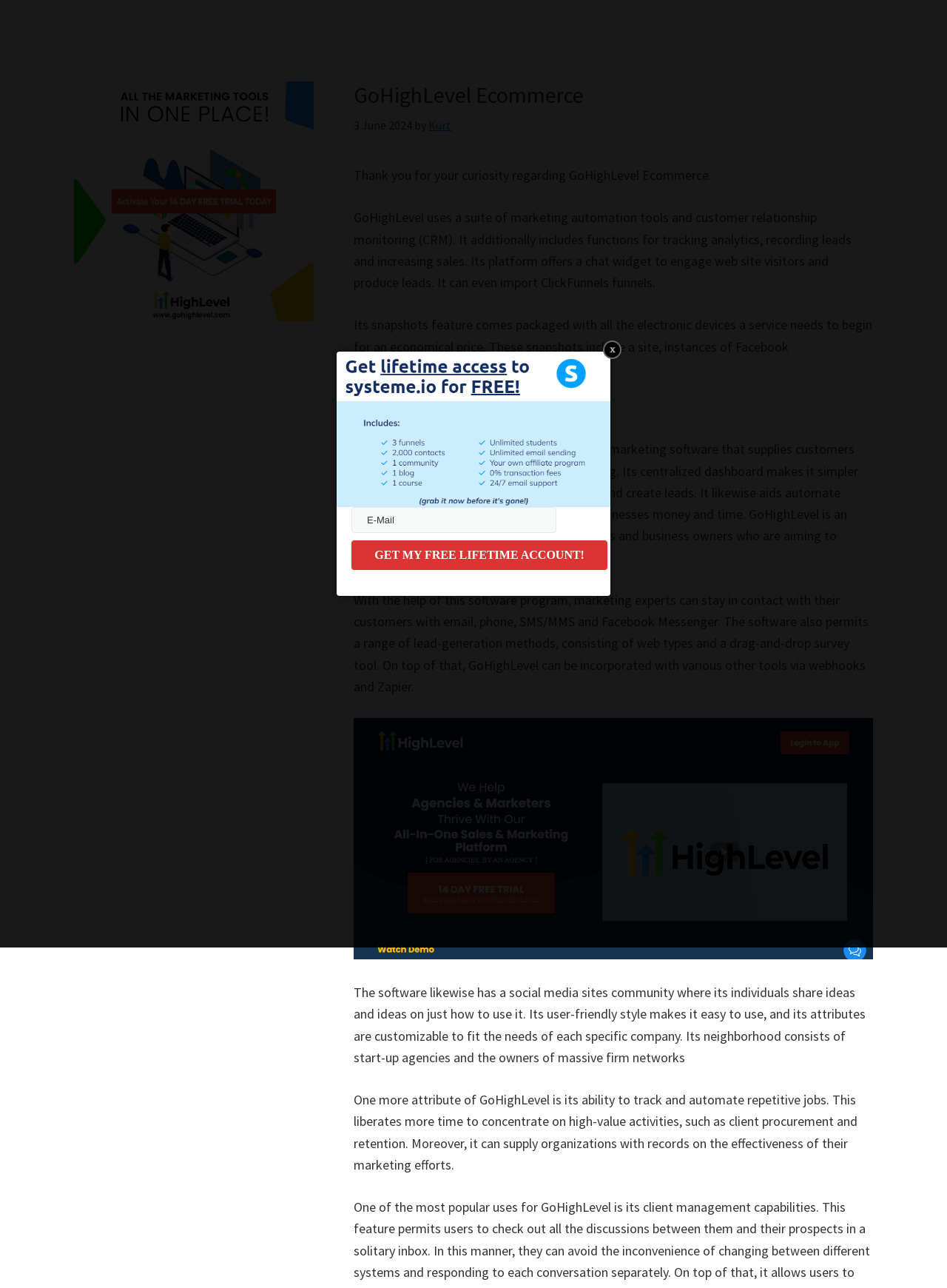Construct a comprehensive description capturing every detail on the webpage.

The webpage is about GoHighLevel Ecommerce, a marketing automation tool that provides a suite of features for customer relationship management, analytics tracking, lead generation, and sales increase. At the top of the page, there is a header section with a title "GoHighLevel Ecommerce" and a timestamp "3 June 2024" along with the author's name "Kurt". 

Below the header, there is a brief introduction to GoHighLevel Ecommerce, explaining its features and benefits. The text is divided into several paragraphs, each describing a specific aspect of the tool, such as its user-friendly interface, centralized dashboard, and ability to automate tasks and improve processes.

The page also highlights the tool's ability to track and automate repetitive tasks, freeing up time for high-value activities like client acquisition and retention. Additionally, it mentions the software's social media community where users share ideas and tips on how to use it.

On the right side of the page, there is a primary sidebar with a heading "Primary Sidebar" and a link. Below the sidebar, there is a call-to-action section with a text box labeled "E-Mail" and a button "GET MY FREE LIFETIME ACCOUNT!".

Overall, the webpage provides a detailed overview of GoHighLevel Ecommerce, its features, and benefits, with a focus on its user-friendly interface and ability to automate tasks and improve processes.